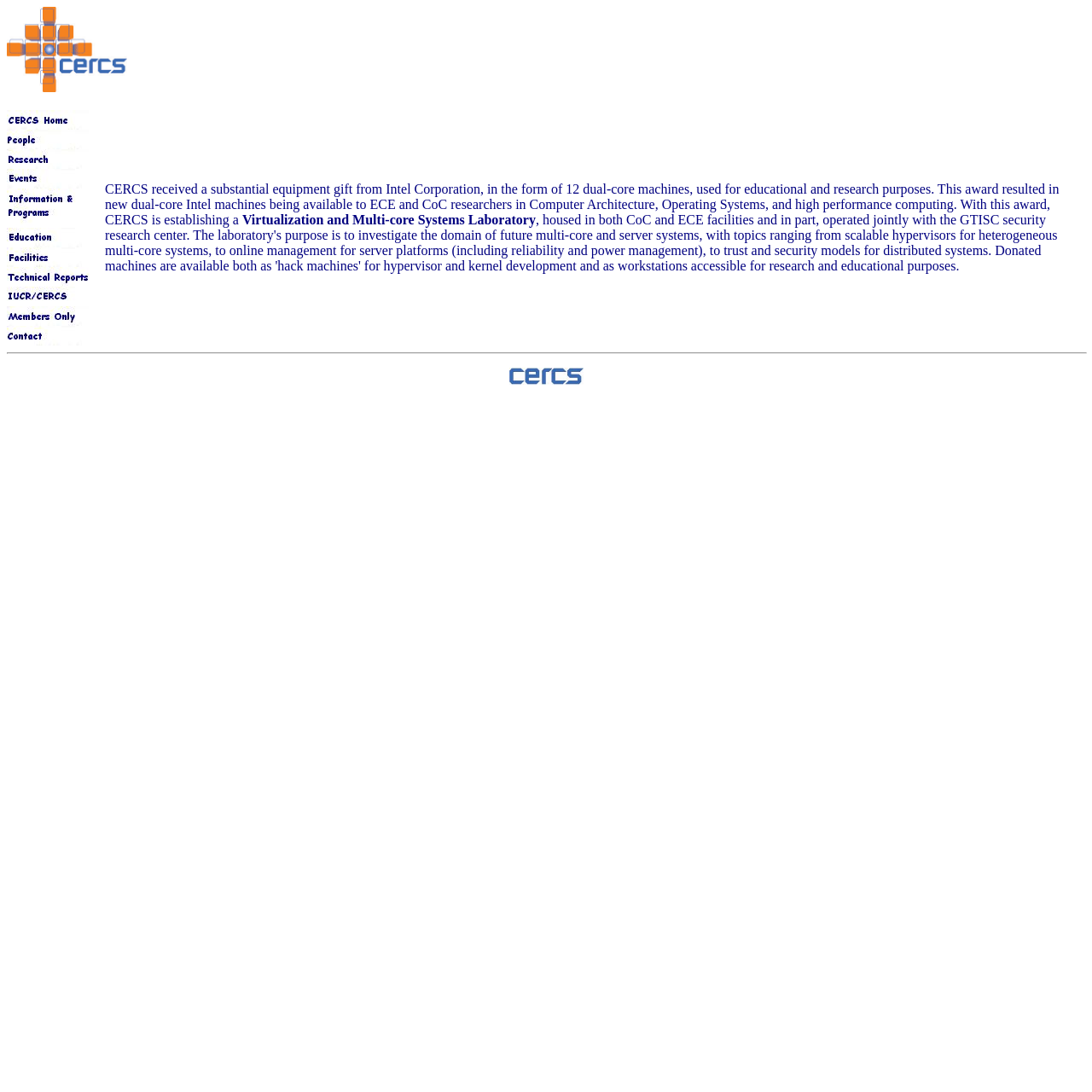Write a detailed summary of the webpage, including text, images, and layout.

The webpage is titled "CERCS News" and features a logo at the top left corner. Below the logo, there is a table with multiple rows, each containing a link with an accompanying image. The links are organized into categories, including "Center for Experimental Research in Computer Systems", "CERCS Faculty, Staff, Students", "Research Thrusts", "News Events", "Information and Programs", "Education", "Facilities", "CERCS Technical Reports", "Industry/University Cooperative Research Center", "CERCS Members Only", and "Contact Information".

To the right of the table, there is a block of text that describes a news article. The article discusses a substantial equipment gift from Intel Corporation to CERCS, which will be used to establish a Virtualization and Multi-core Systems Laboratory. The laboratory will focus on researching future multi-core and server systems.

Below the table and the news article, there is a horizontal separator. Underneath the separator, there is a link to return to the CERCS main page, accompanied by an image.